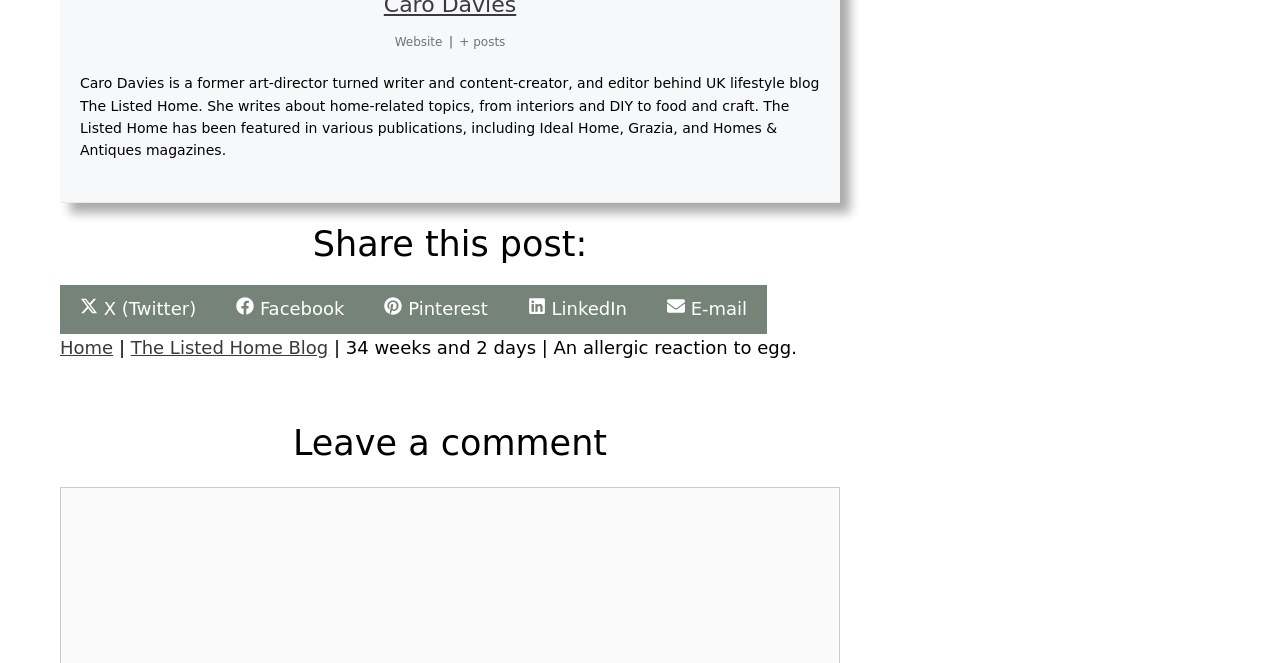Find the bounding box coordinates for the area that should be clicked to accomplish the instruction: "Read the blog post about '34 weeks and 2 days | An allergic reaction to egg'".

[0.27, 0.508, 0.623, 0.539]